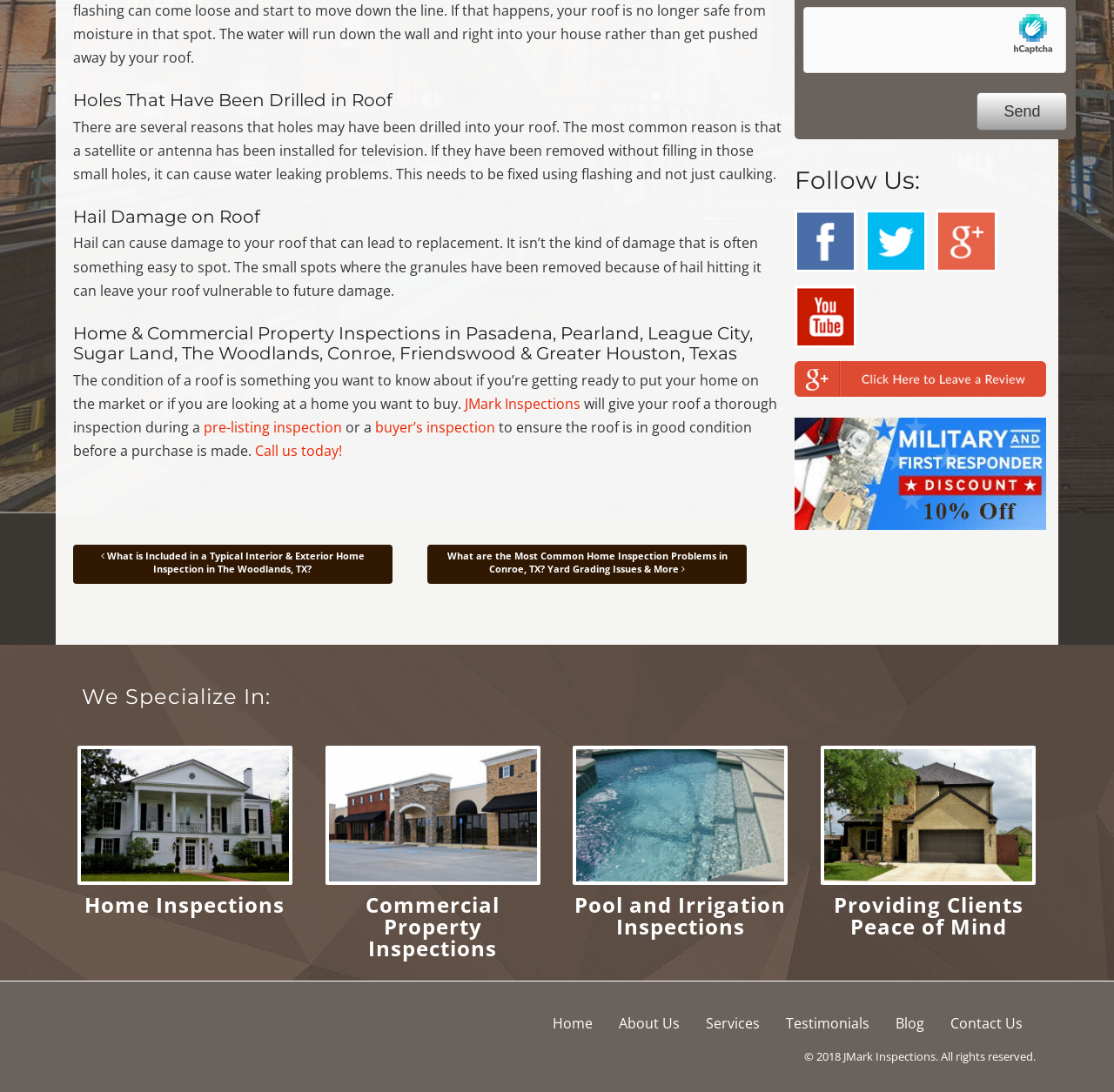What is included in a typical home inspection?
Give a single word or phrase as your answer by examining the image.

Interior and exterior inspection